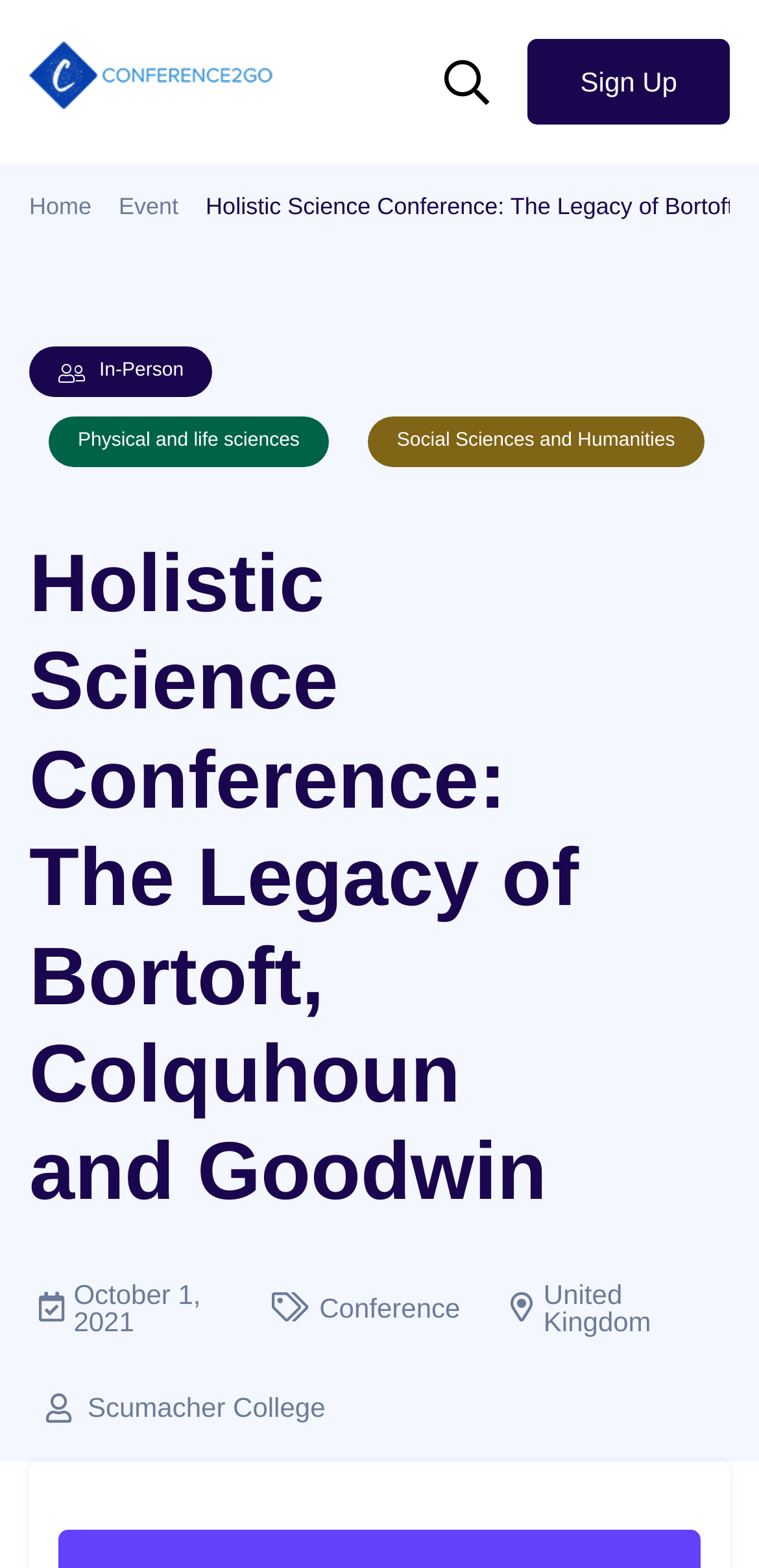Provide a thorough and detailed response to the question by examining the image: 
What is the name of the conference?

I found the answer by looking at the heading element on the webpage, which says 'Holistic Science Conference: The Legacy of Bortoft, Colquhoun and Goodwin'.